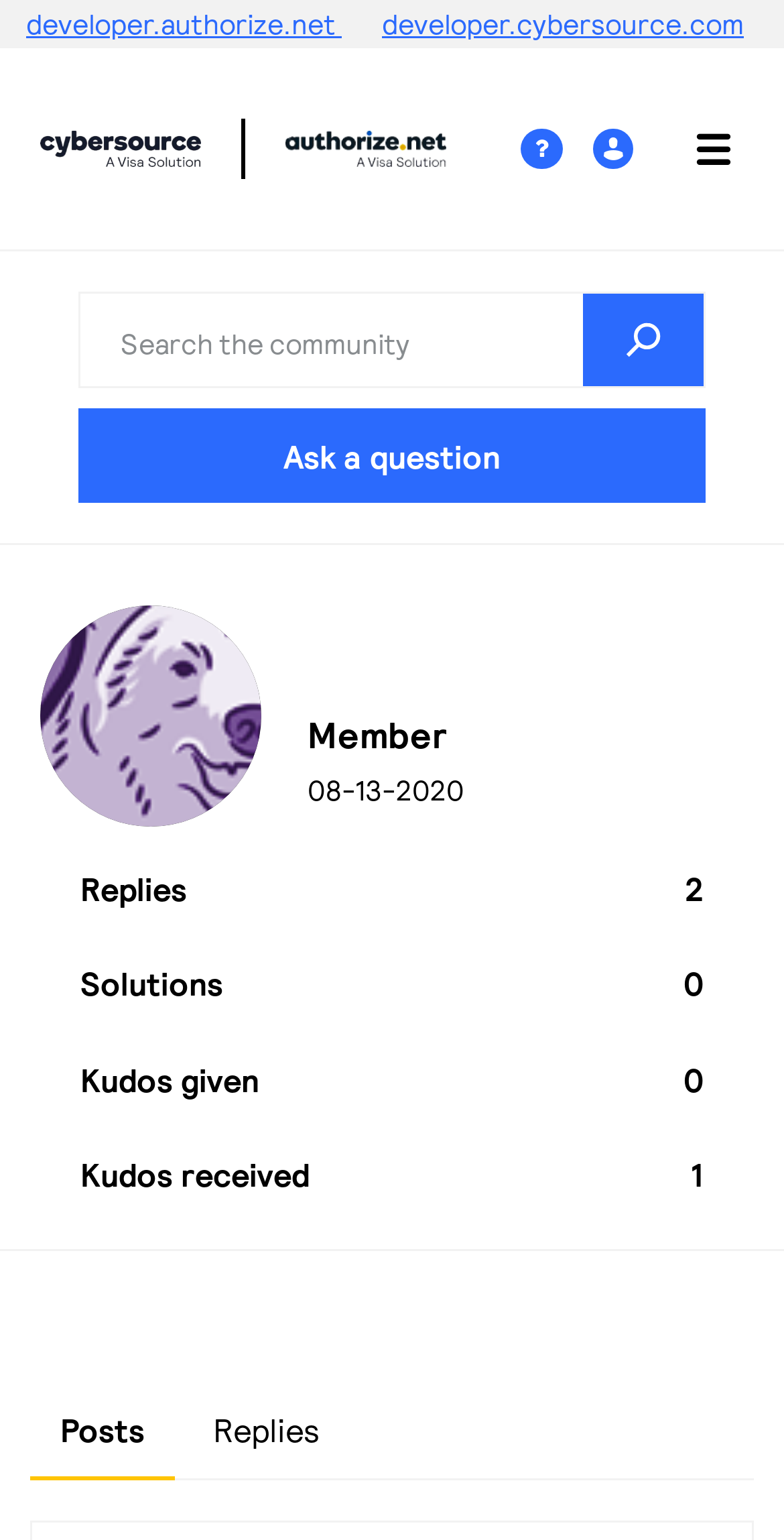Answer the question below using just one word or a short phrase: 
What is the username of the user profile displayed on the webpage?

Scott_GQ